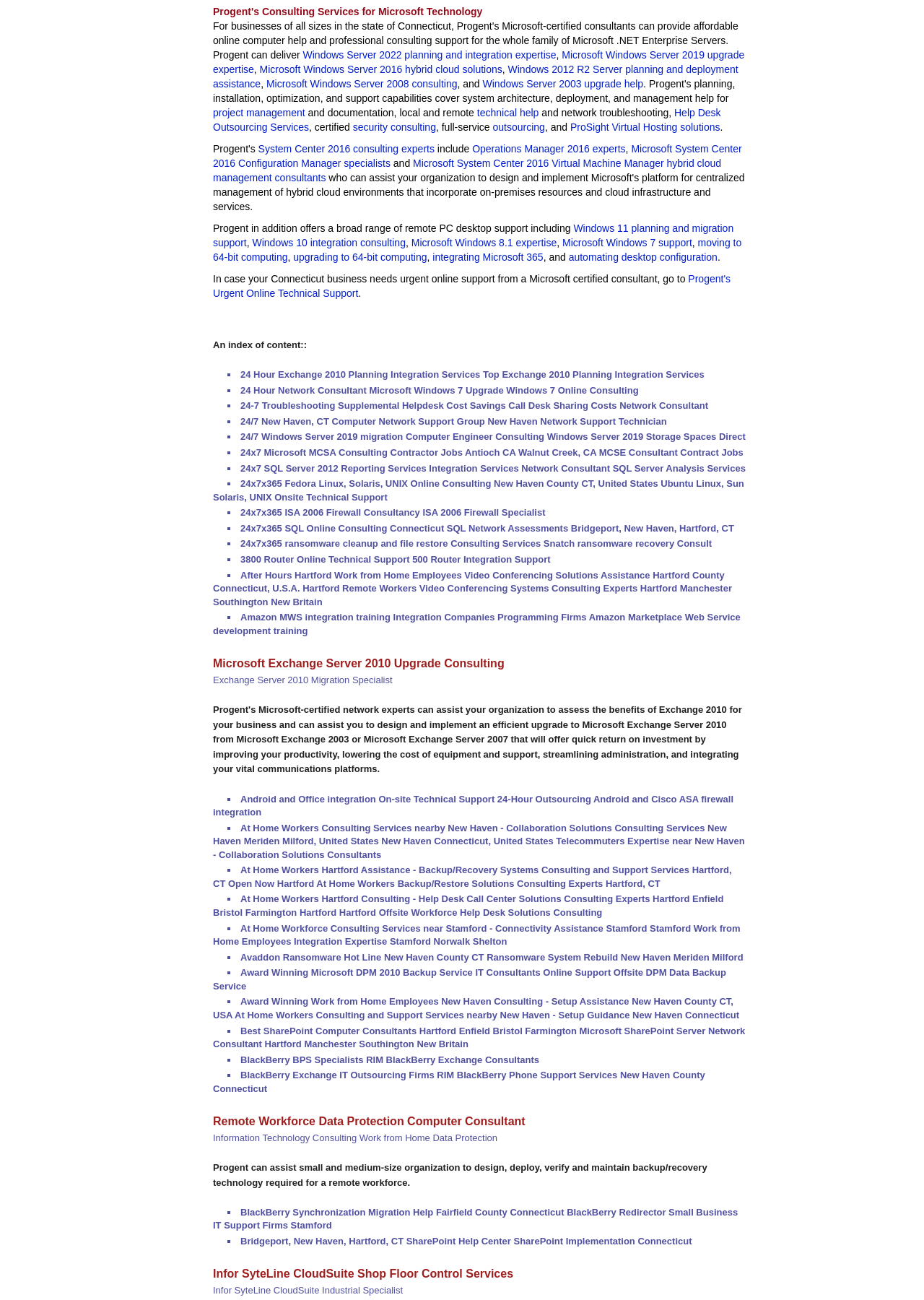Carefully examine the image and provide an in-depth answer to the question: What kind of industries does the company serve?

Based on the webpage, I can see that the company serves businesses in Connecticut, offering them IT consulting services and support. They also have expertise in serving businesses in other locations, such as New Haven County, CT, and Antioch, CA.